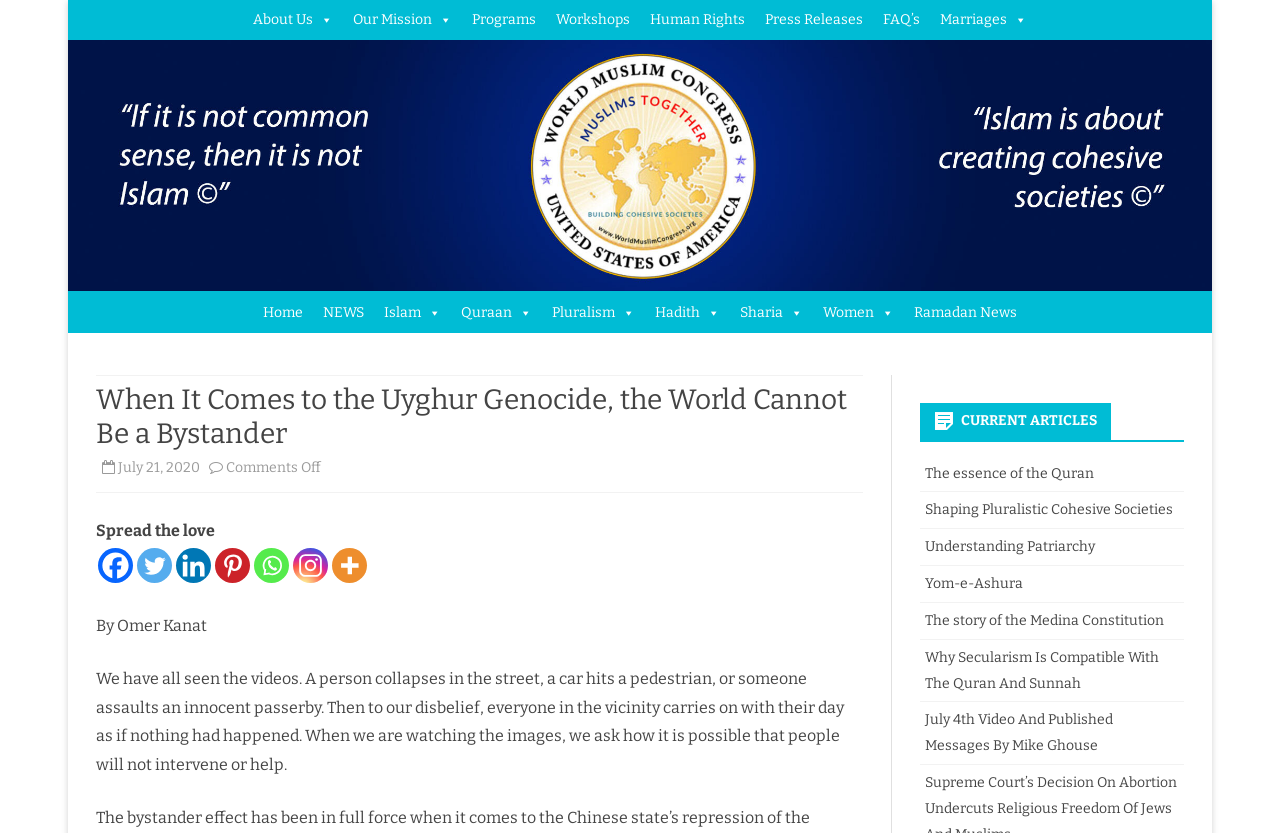Given the description of the UI element: "parent_node: About Us", predict the bounding box coordinates in the form of [left, top, right, bottom], with each value being a float between 0 and 1.

[0.053, 0.048, 0.947, 0.349]